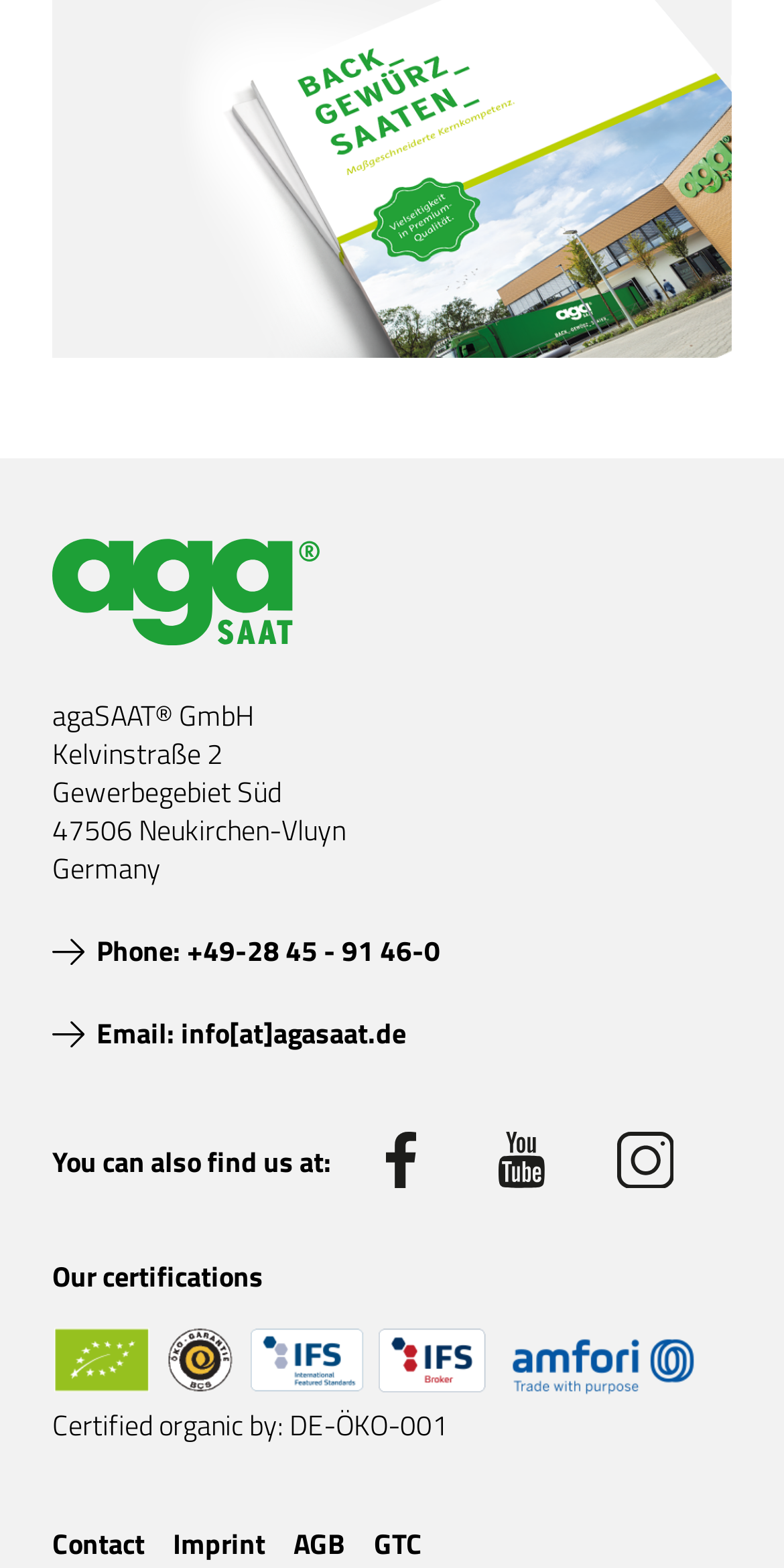What is the phone number of the company?
Look at the image and answer the question using a single word or phrase.

+49-28 45 - 91 46-0